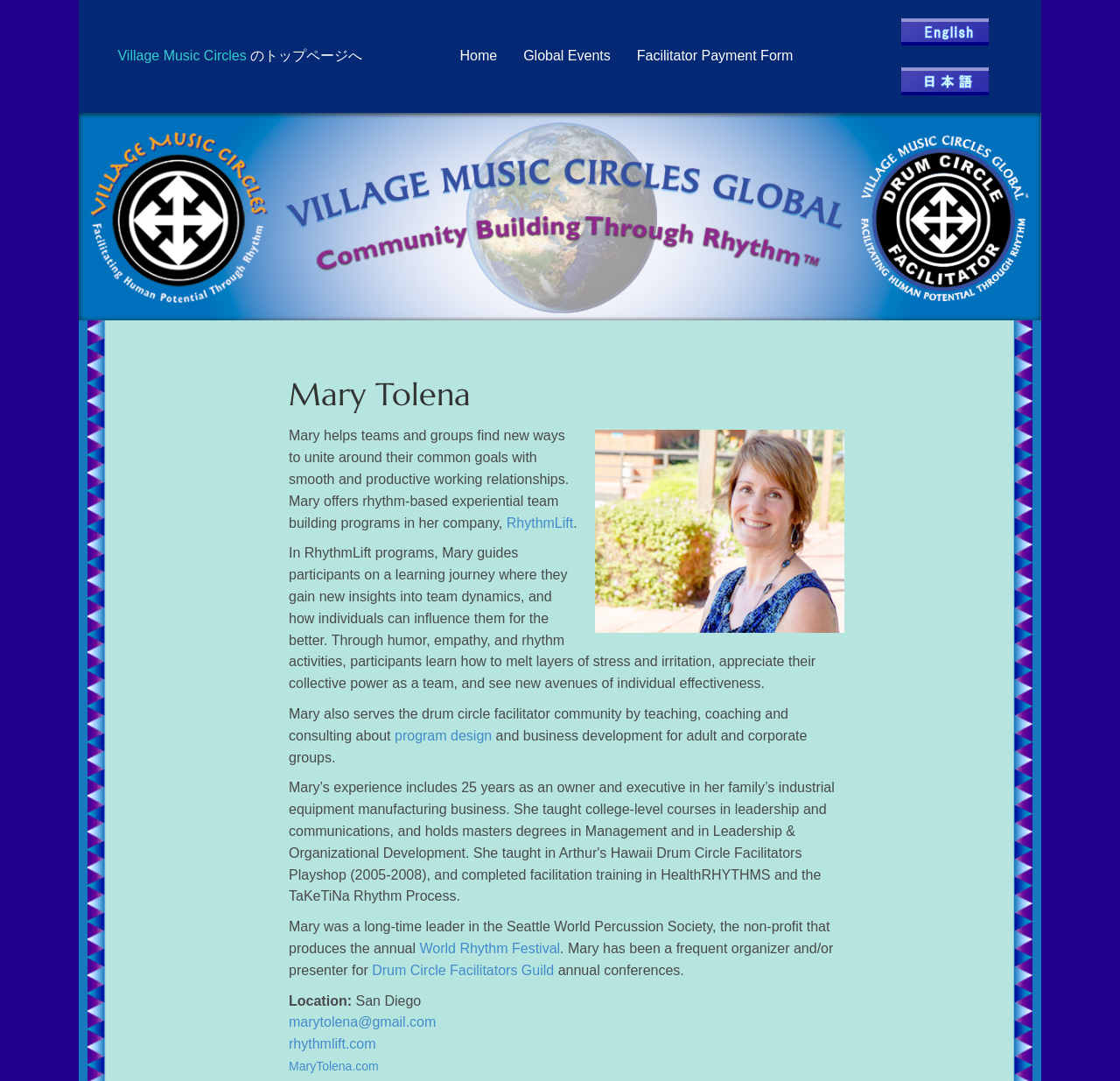Determine the bounding box coordinates of the clickable region to carry out the instruction: "learn about global events".

[0.459, 0.038, 0.553, 0.067]